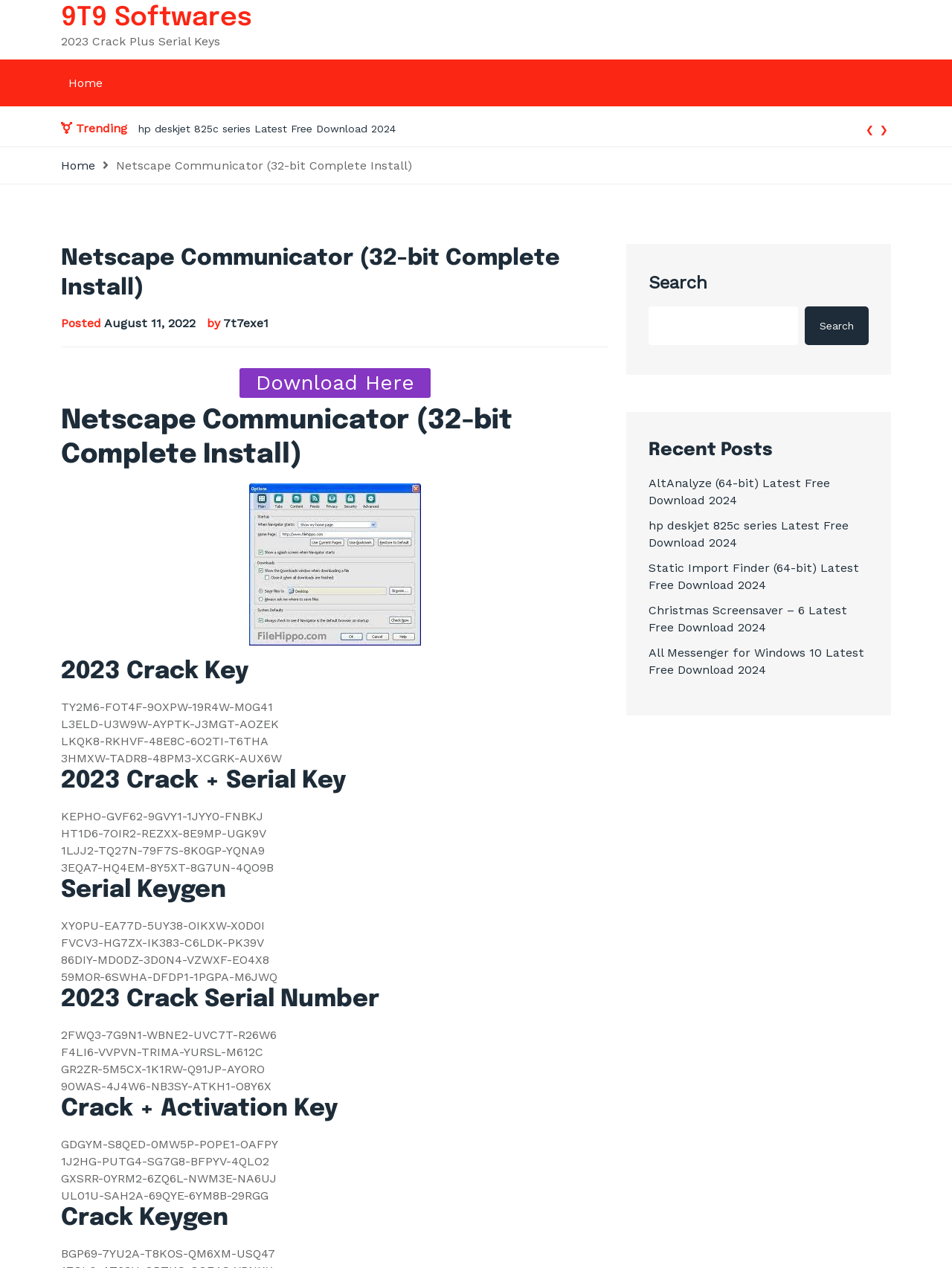What is the purpose of the 'Download Here' button?
Give a one-word or short-phrase answer derived from the screenshot.

To download the software